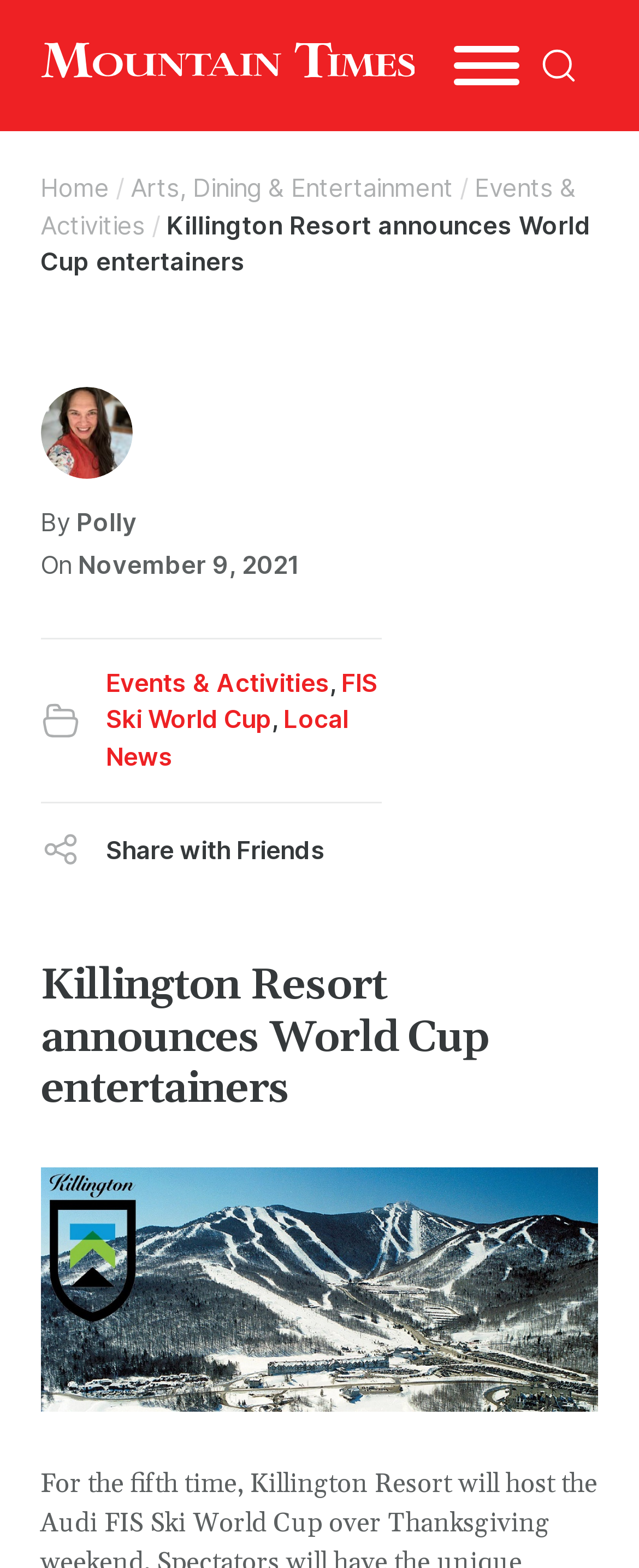Answer the following query concisely with a single word or phrase:
How many navigation buttons are available at the top of the page?

2